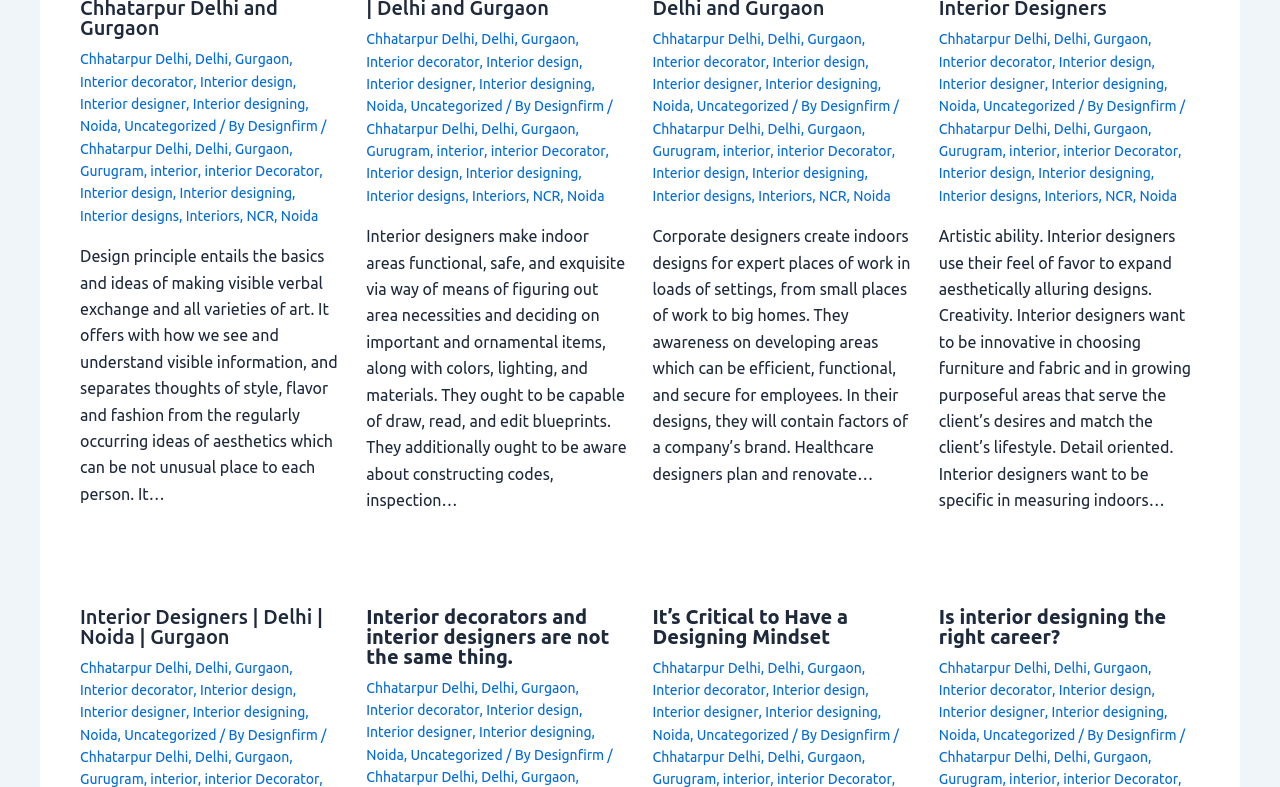Please provide a one-word or short phrase answer to the question:
How many paragraphs of text are on the webpage?

2